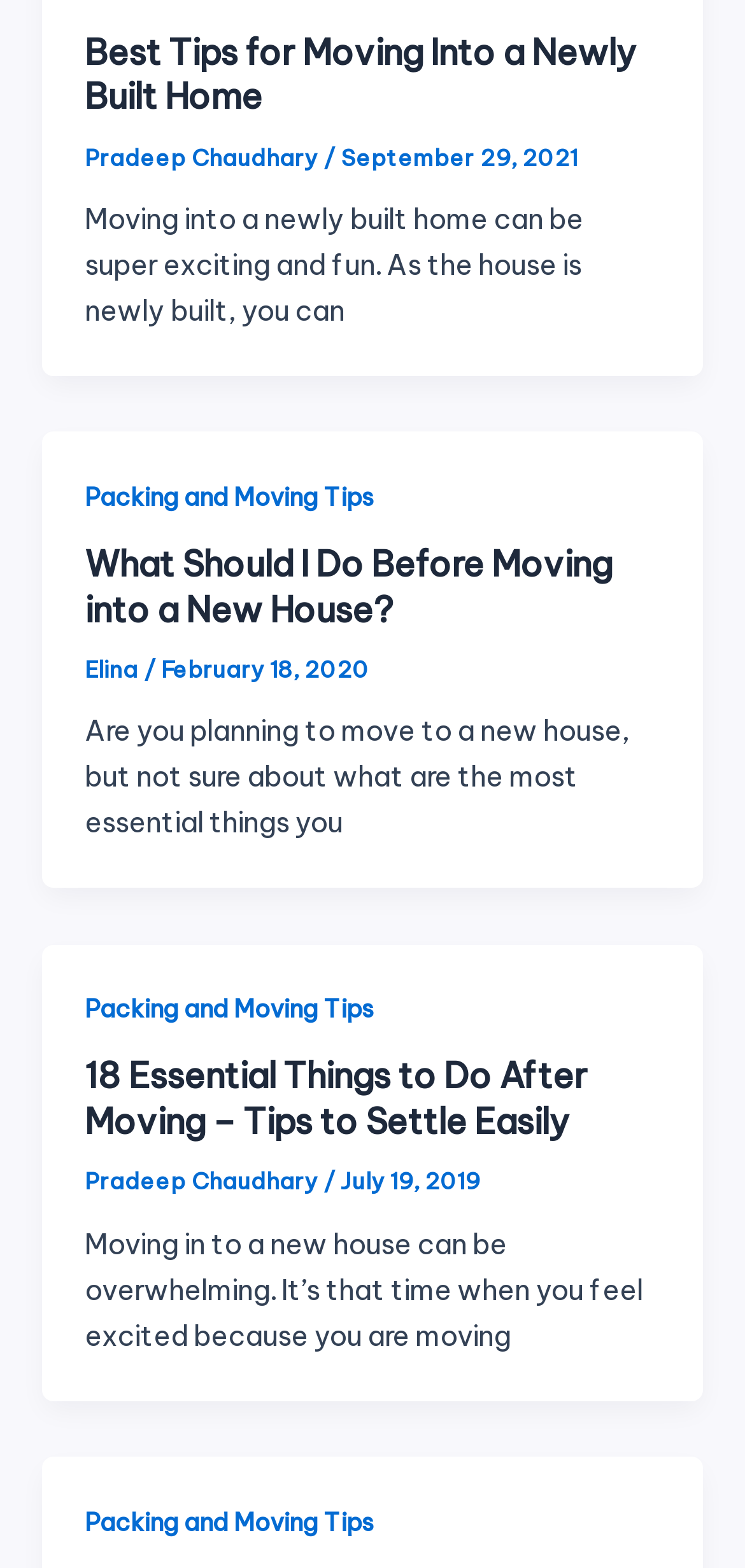Specify the bounding box coordinates of the area to click in order to execute this command: 'click on the link to read about best tips for moving into a newly built home'. The coordinates should consist of four float numbers ranging from 0 to 1, and should be formatted as [left, top, right, bottom].

[0.114, 0.019, 0.855, 0.076]